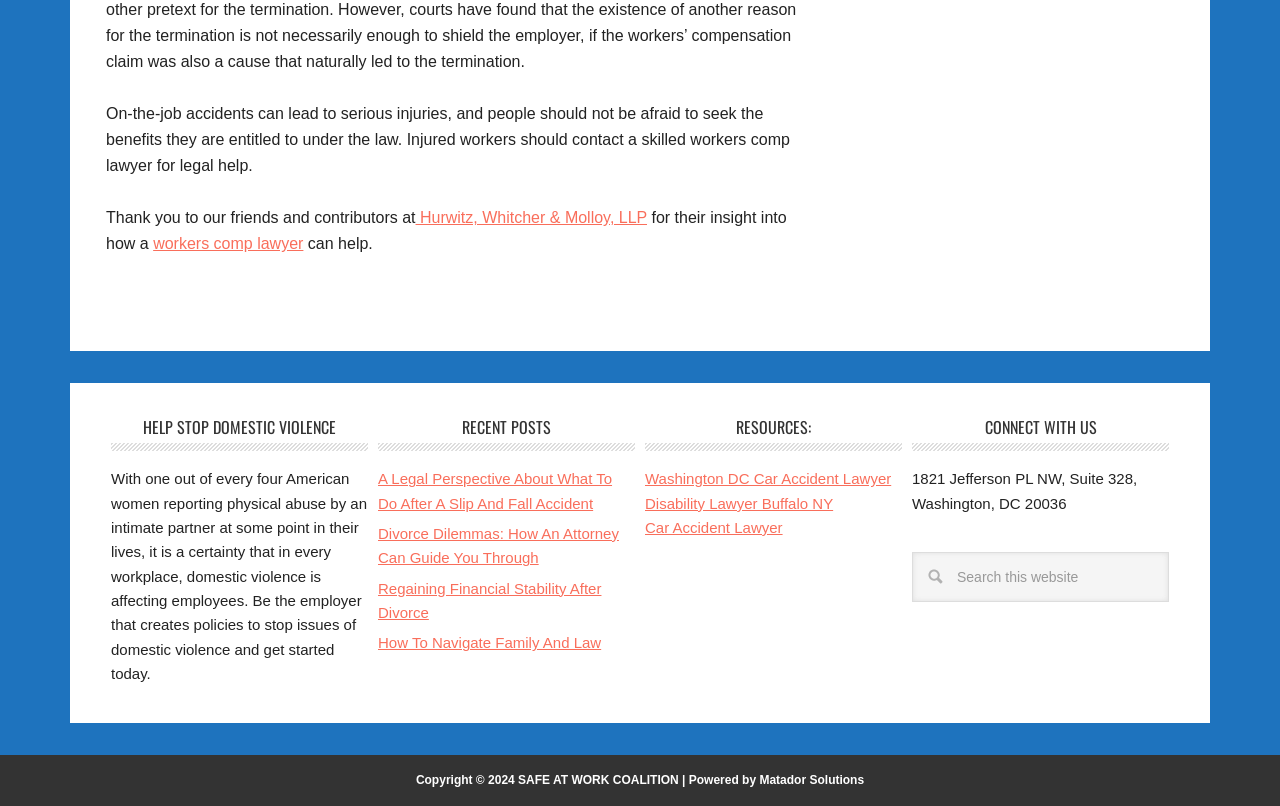Identify the bounding box coordinates of the specific part of the webpage to click to complete this instruction: "Get help from a car accident lawyer".

[0.504, 0.583, 0.696, 0.604]